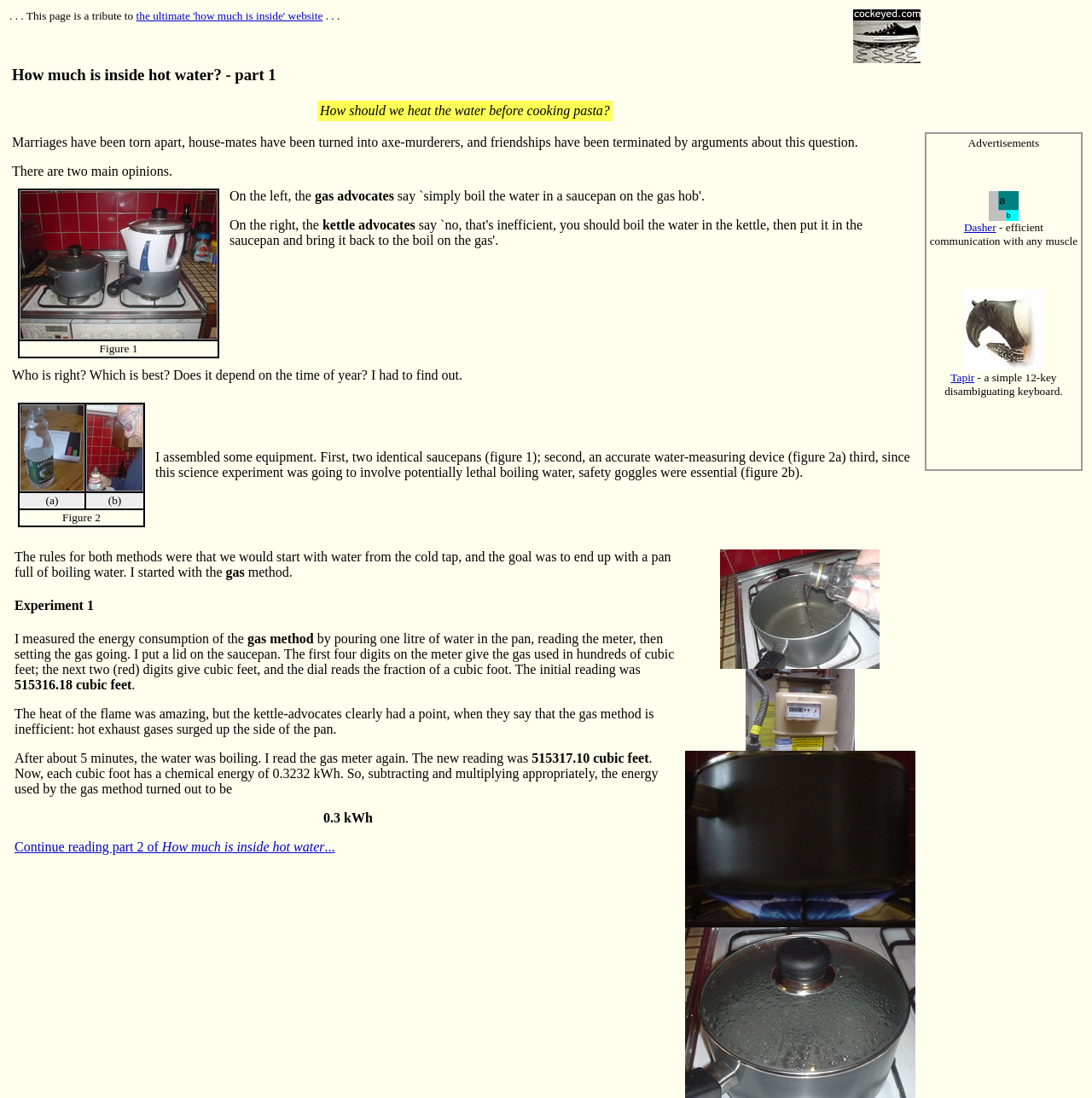What is the purpose of the safety goggles? Refer to the image and provide a one-word or short phrase answer.

Safety